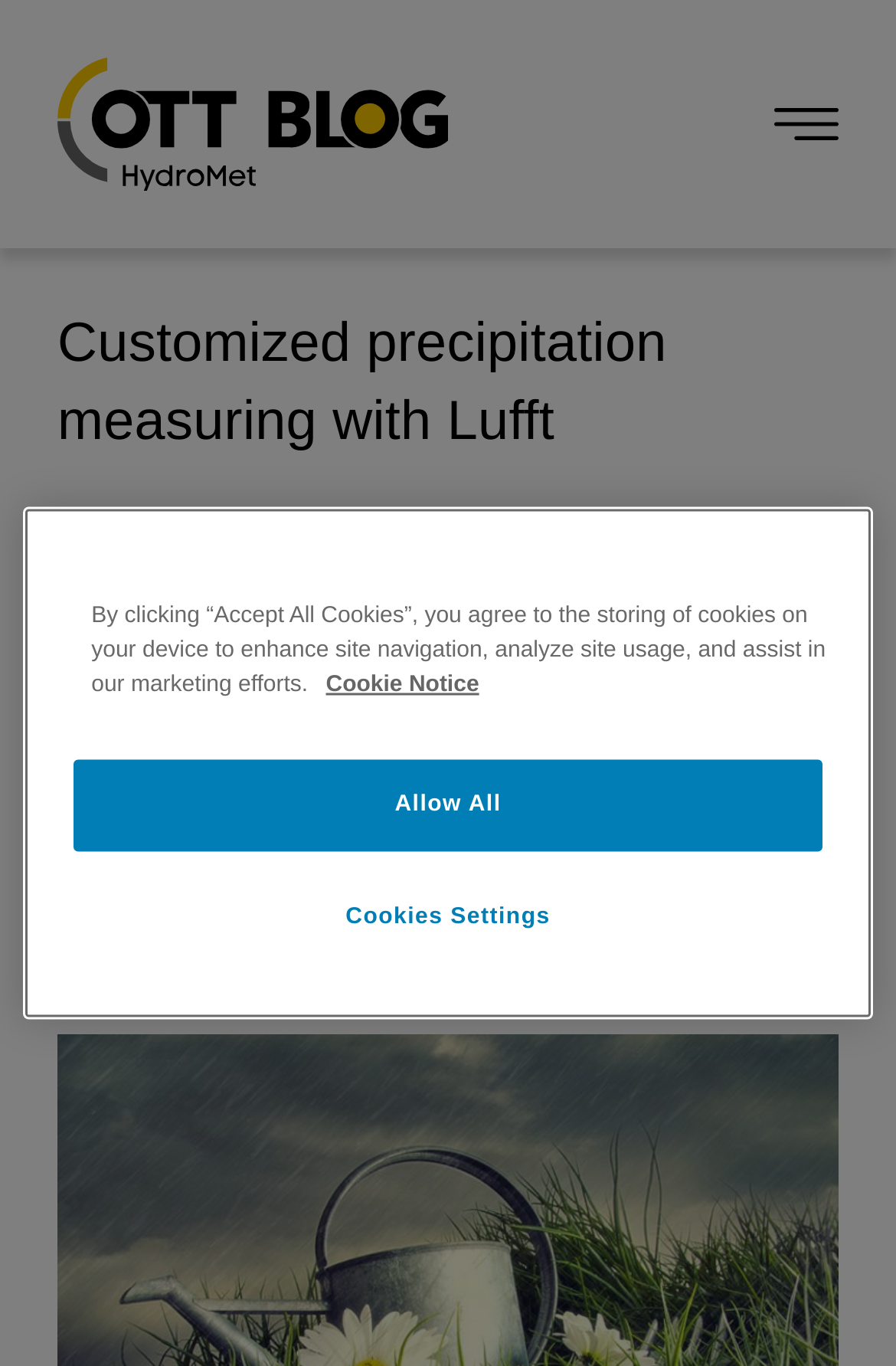Using the information in the image, give a comprehensive answer to the question: 
What category does this blog post belong to?

The blog post belongs to the category of Meteorology, as indicated by the link elements with text 'Meteorology' and bounding box coordinates [0.064, 0.417, 0.35, 0.462] and [0.411, 0.417, 0.697, 0.462].